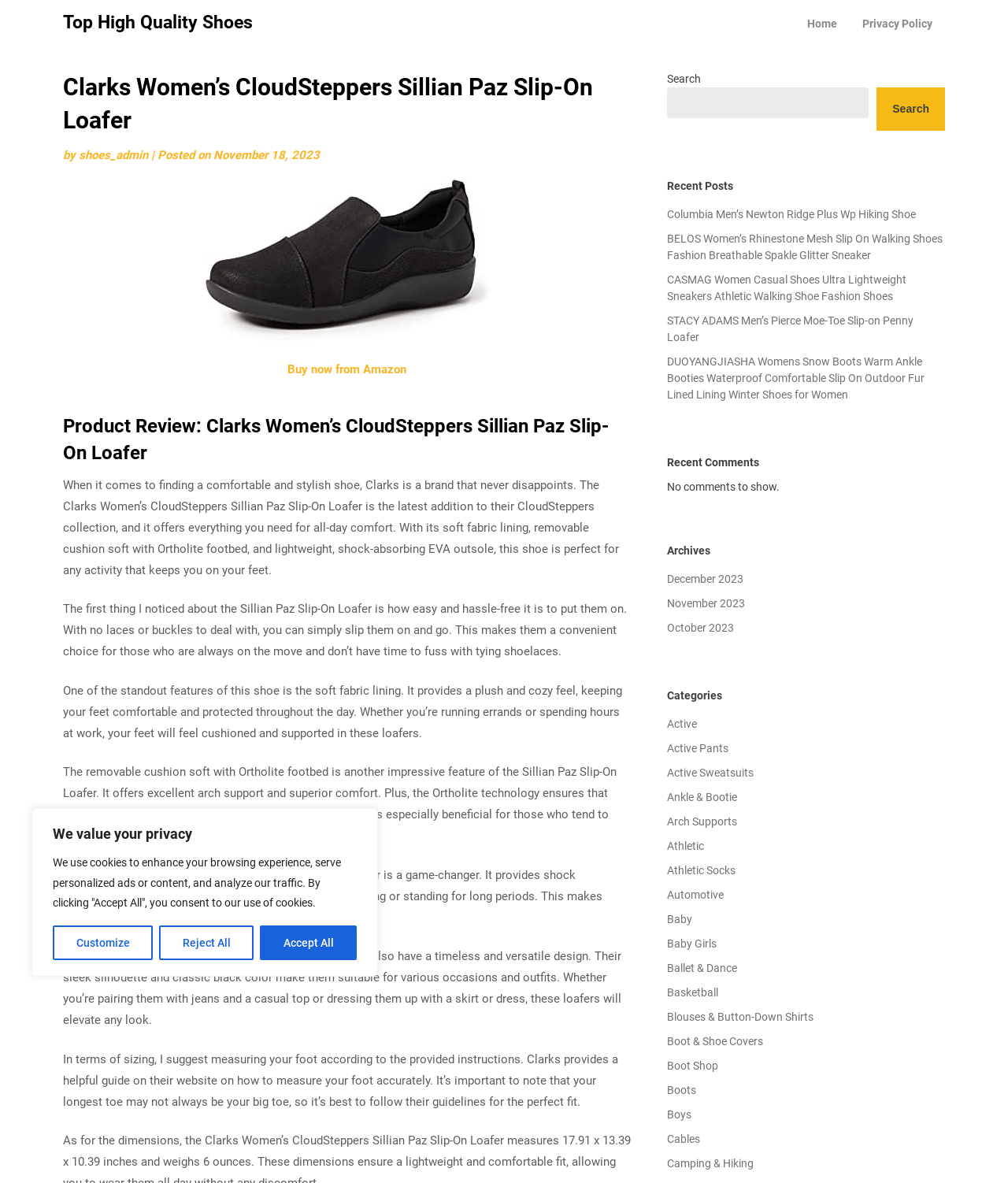What is the recommended action for finding the perfect fit?
Identify the answer in the screenshot and reply with a single word or phrase.

Measure foot according to instructions